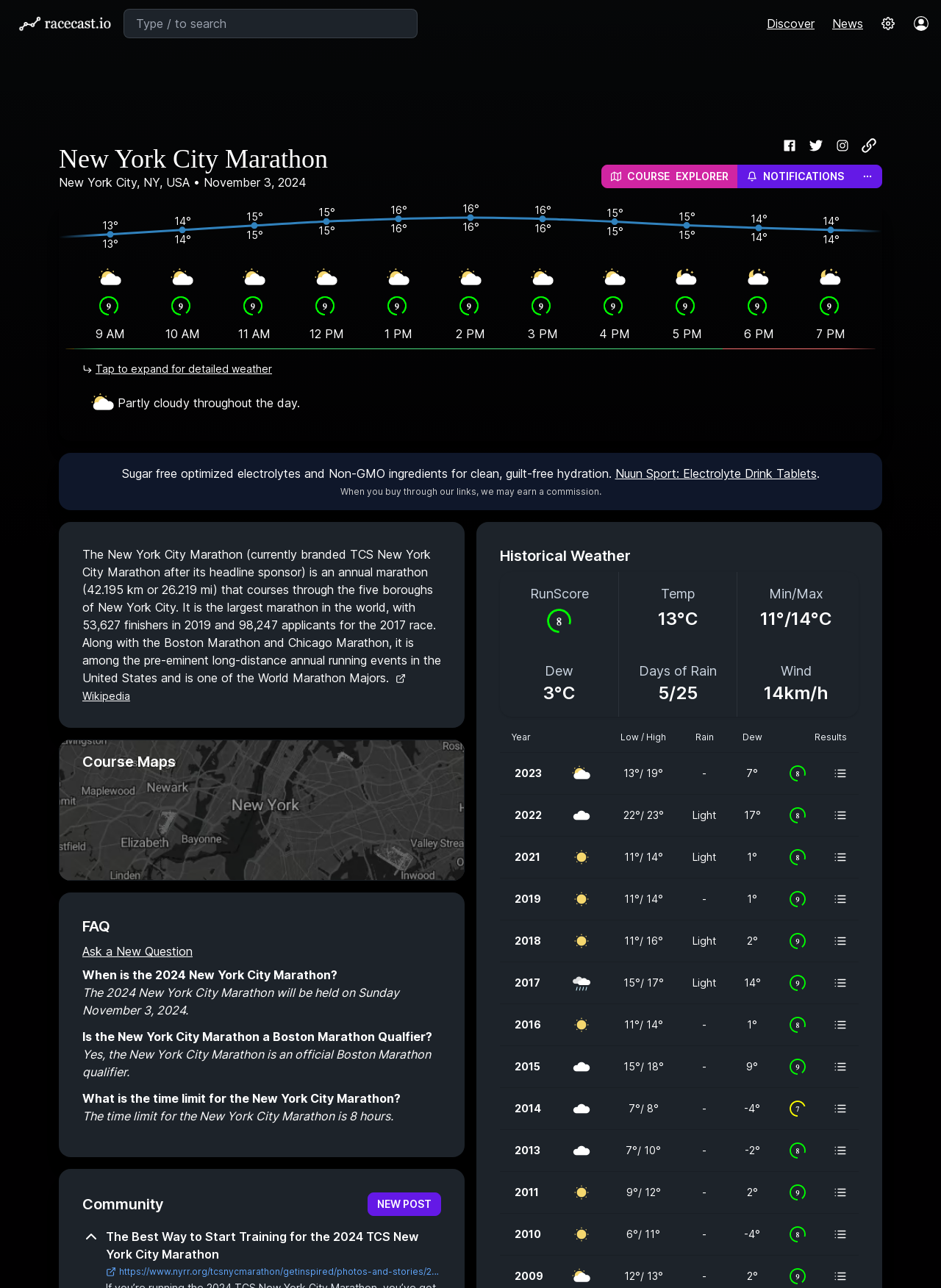Kindly determine the bounding box coordinates for the clickable area to achieve the given instruction: "Click the 'More options' button".

[0.906, 0.128, 0.938, 0.146]